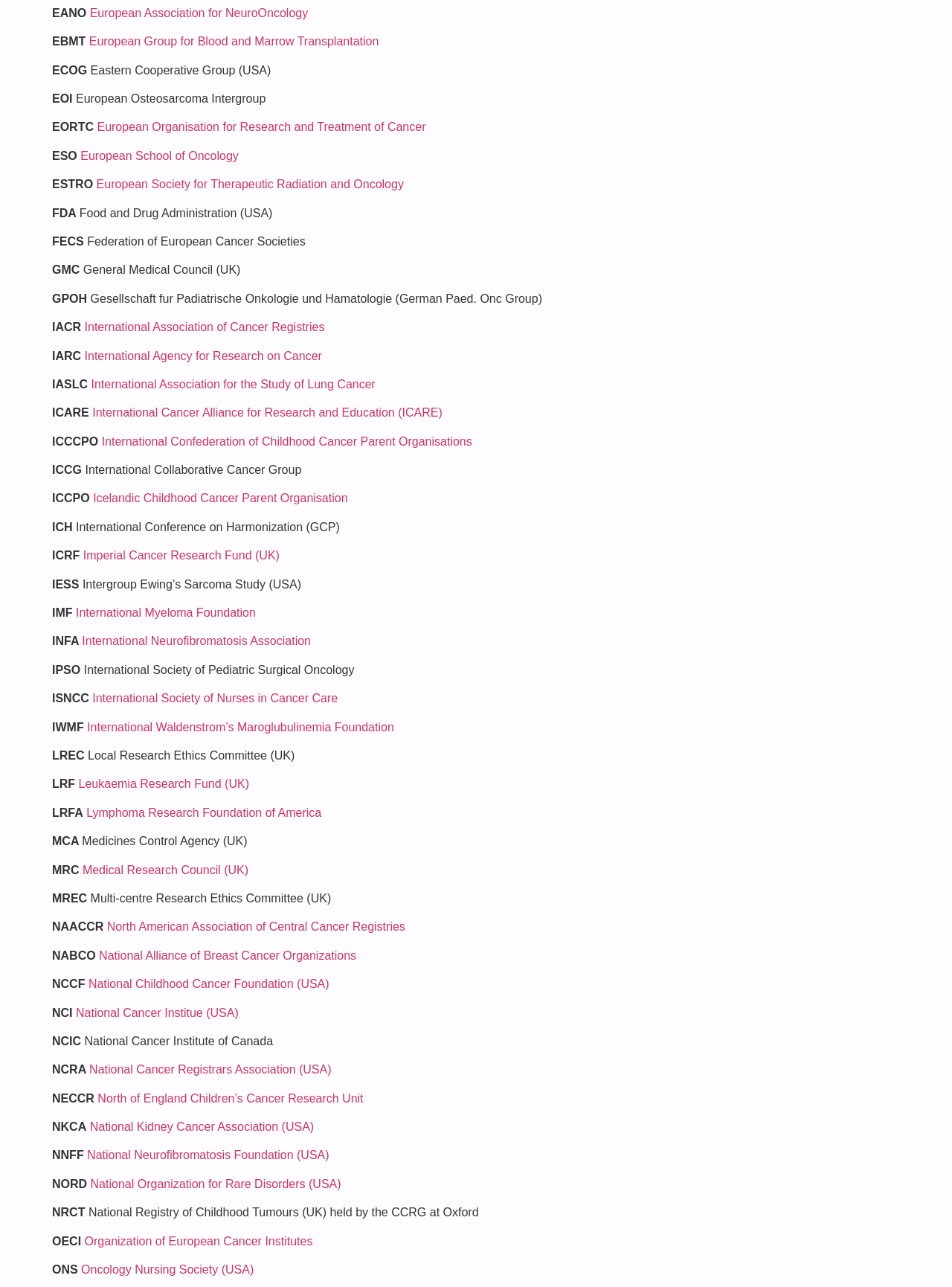Please identify the coordinates of the bounding box that should be clicked to fulfill this instruction: "View Leukaemia Research Fund".

[0.079, 0.604, 0.262, 0.614]